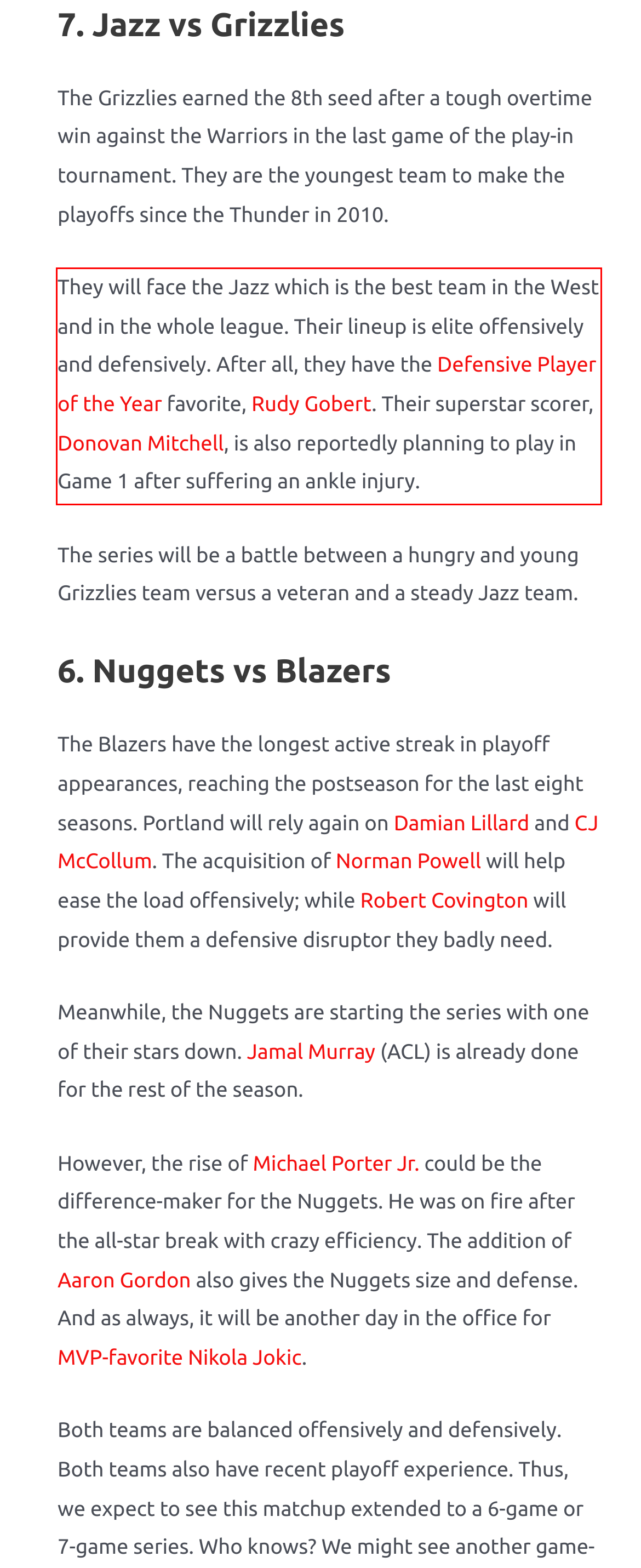From the provided screenshot, extract the text content that is enclosed within the red bounding box.

They will face the Jazz which is the best team in the West and in the whole league. Their lineup is elite offensively and defensively. After all, they have the Defensive Player of the Year favorite, Rudy Gobert. Their superstar scorer, Donovan Mitchell, is also reportedly planning to play in Game 1 after suffering an ankle injury.